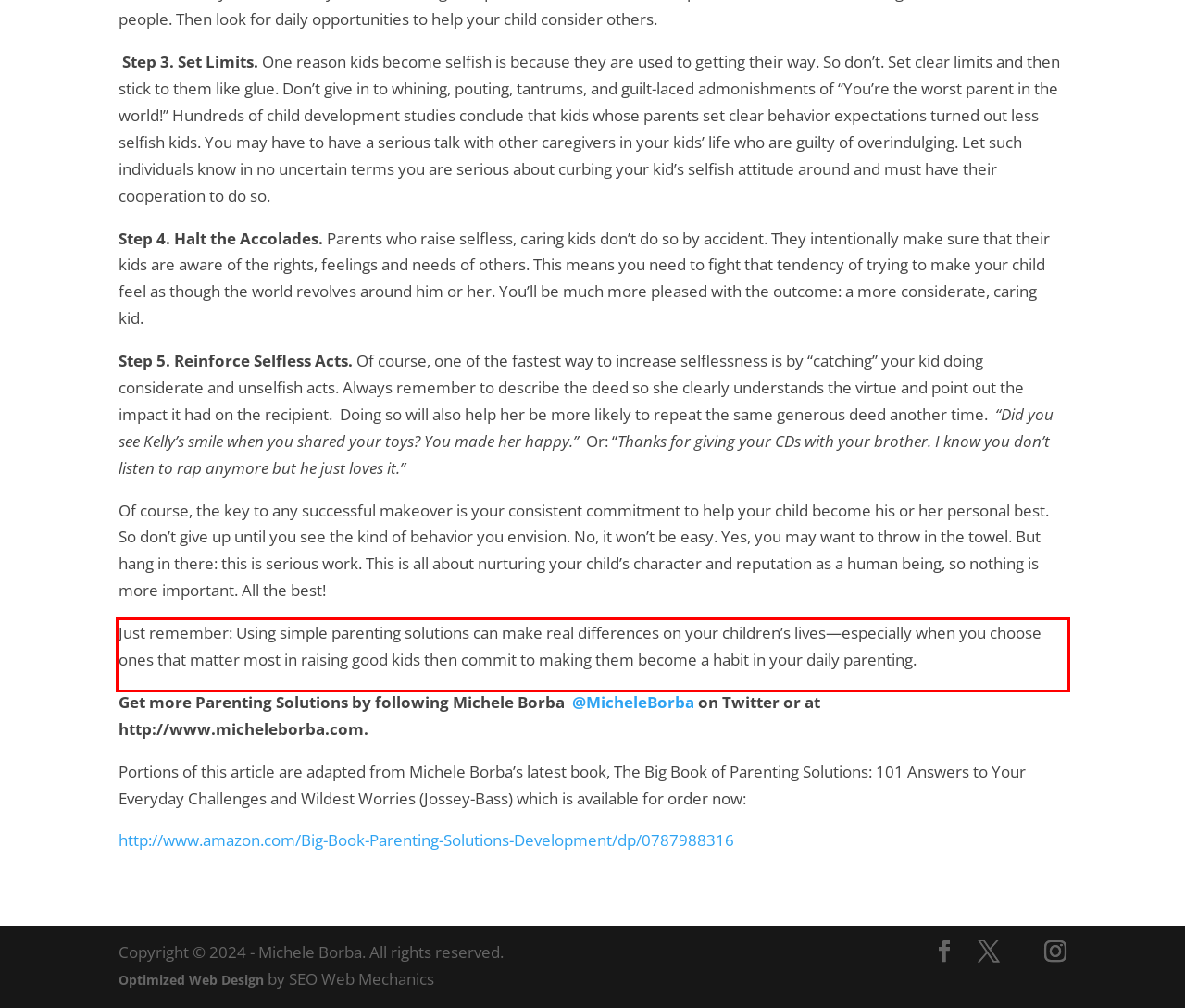You are given a webpage screenshot with a red bounding box around a UI element. Extract and generate the text inside this red bounding box.

Just remember: Using simple parenting solutions can make real differences on your children’s lives—especially when you choose ones that matter most in raising good kids then commit to making them become a habit in your daily parenting.